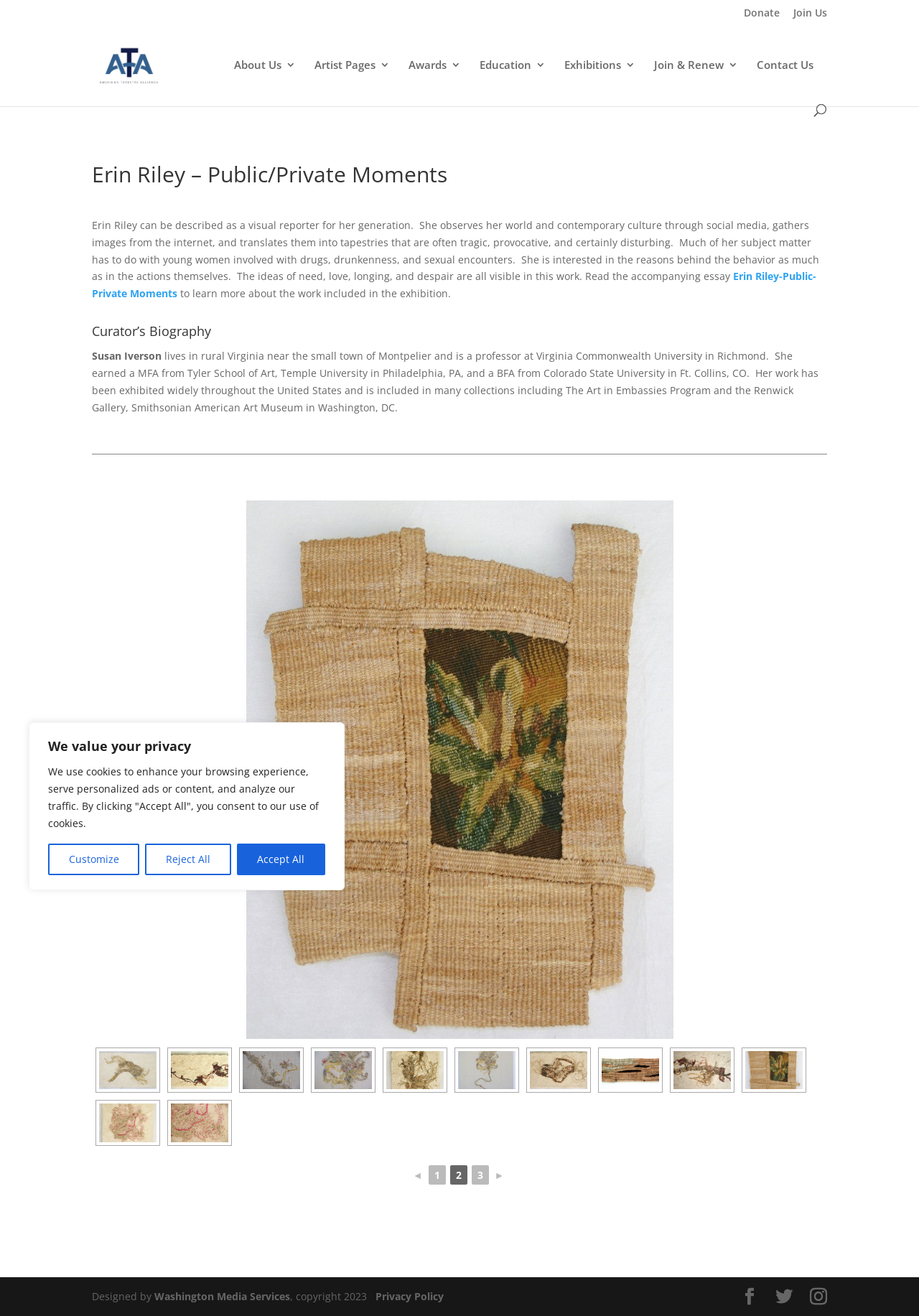Can you find the bounding box coordinates for the UI element given this description: "title="Dorothy Clews, "Landscape"""? Provide the coordinates as four float numbers between 0 and 1: [left, top, right, bottom].

[0.811, 0.799, 0.873, 0.828]